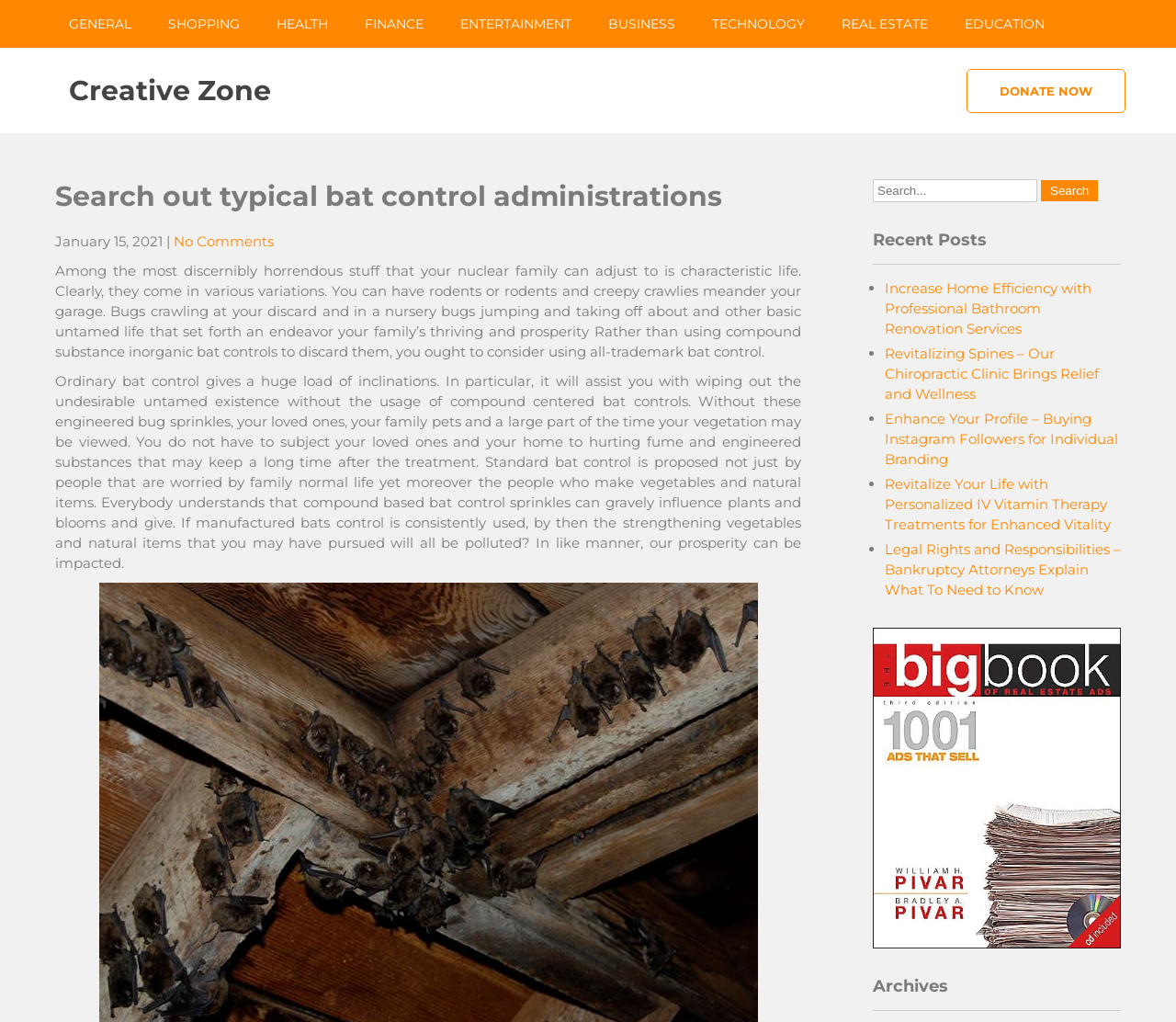Identify the bounding box coordinates of the element that should be clicked to fulfill this task: "View the 'Archives'". The coordinates should be provided as four float numbers between 0 and 1, i.e., [left, top, right, bottom].

[0.742, 0.955, 0.953, 0.99]